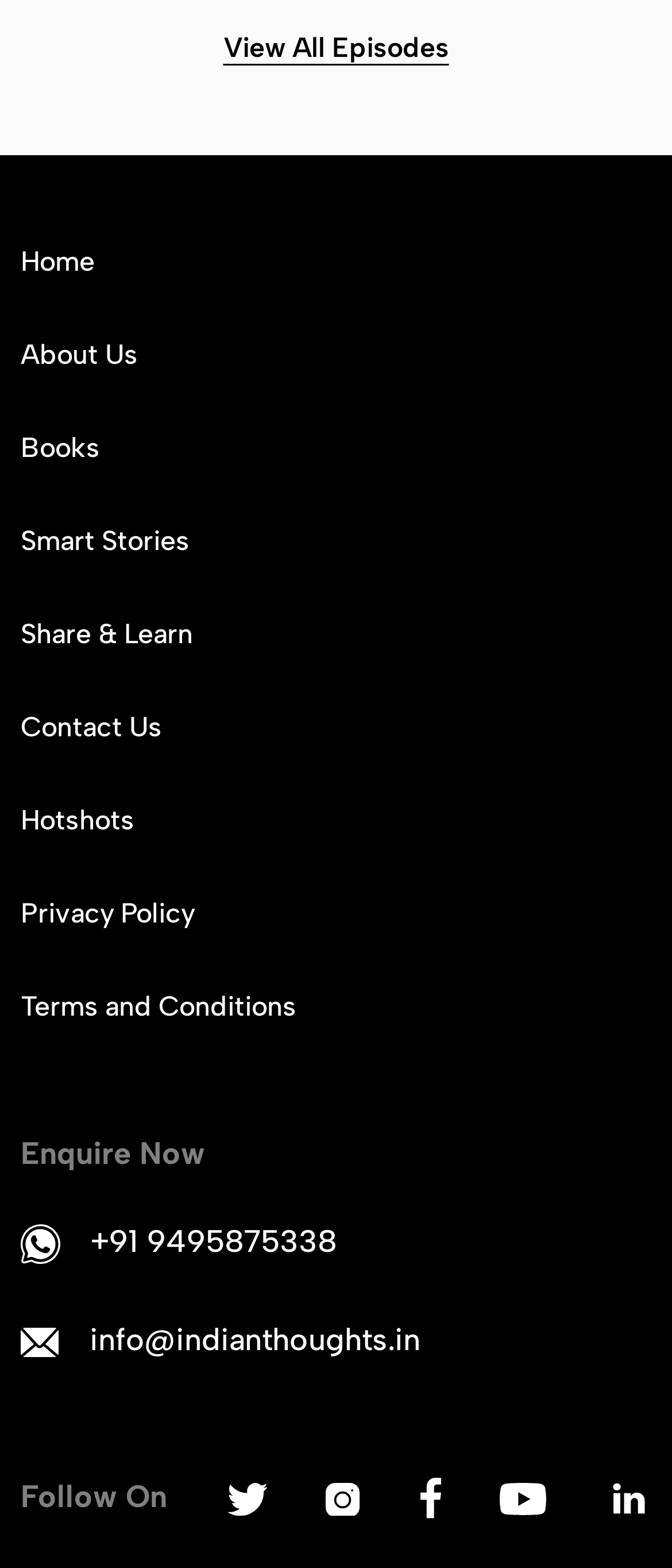Locate the bounding box coordinates of the element I should click to achieve the following instruction: "Go to home page".

[0.031, 0.154, 0.141, 0.18]